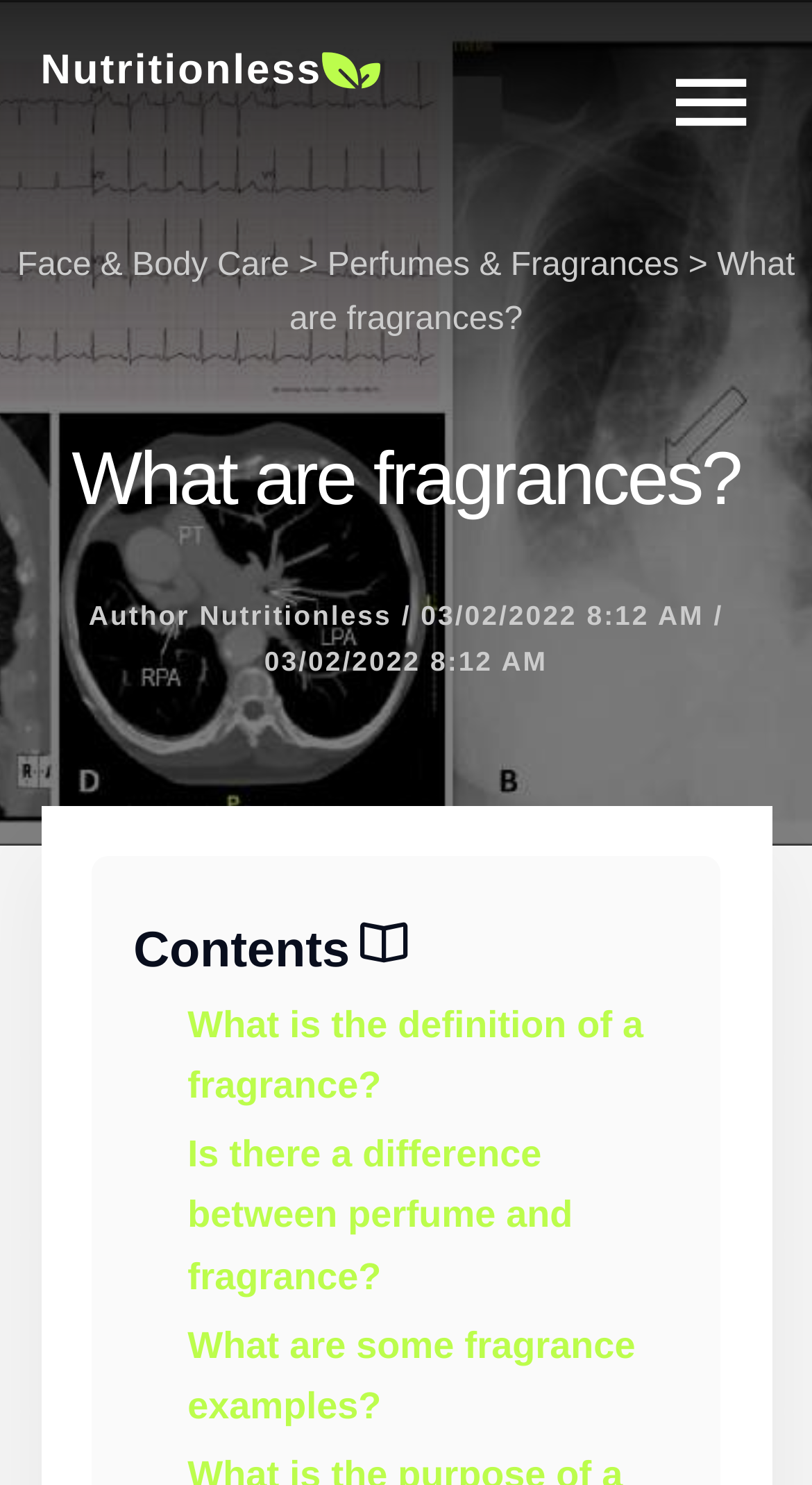What is the author of the article?
Based on the visual details in the image, please answer the question thoroughly.

The author of the article can be found by looking at the text elements on the webpage. Specifically, the StaticText element with the text 'Author' is followed by another StaticText element with the text 'Nutritionless', which indicates that the author of the article is Nutritionless.